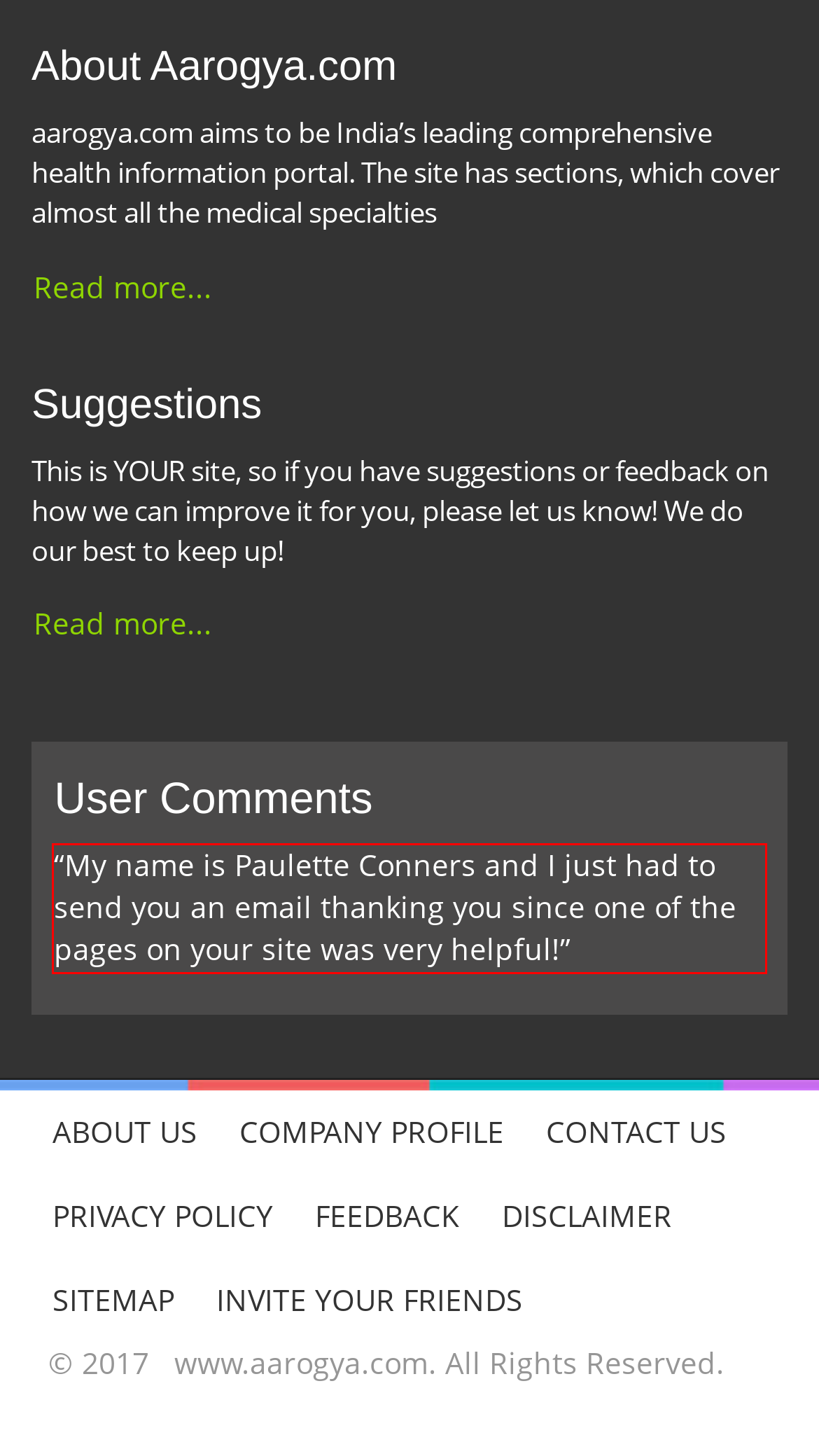You are provided with a screenshot of a webpage containing a red bounding box. Please extract the text enclosed by this red bounding box.

“My name is Paulette Conners and I just had to send you an email thanking you since one of the pages on your site was very helpful!”